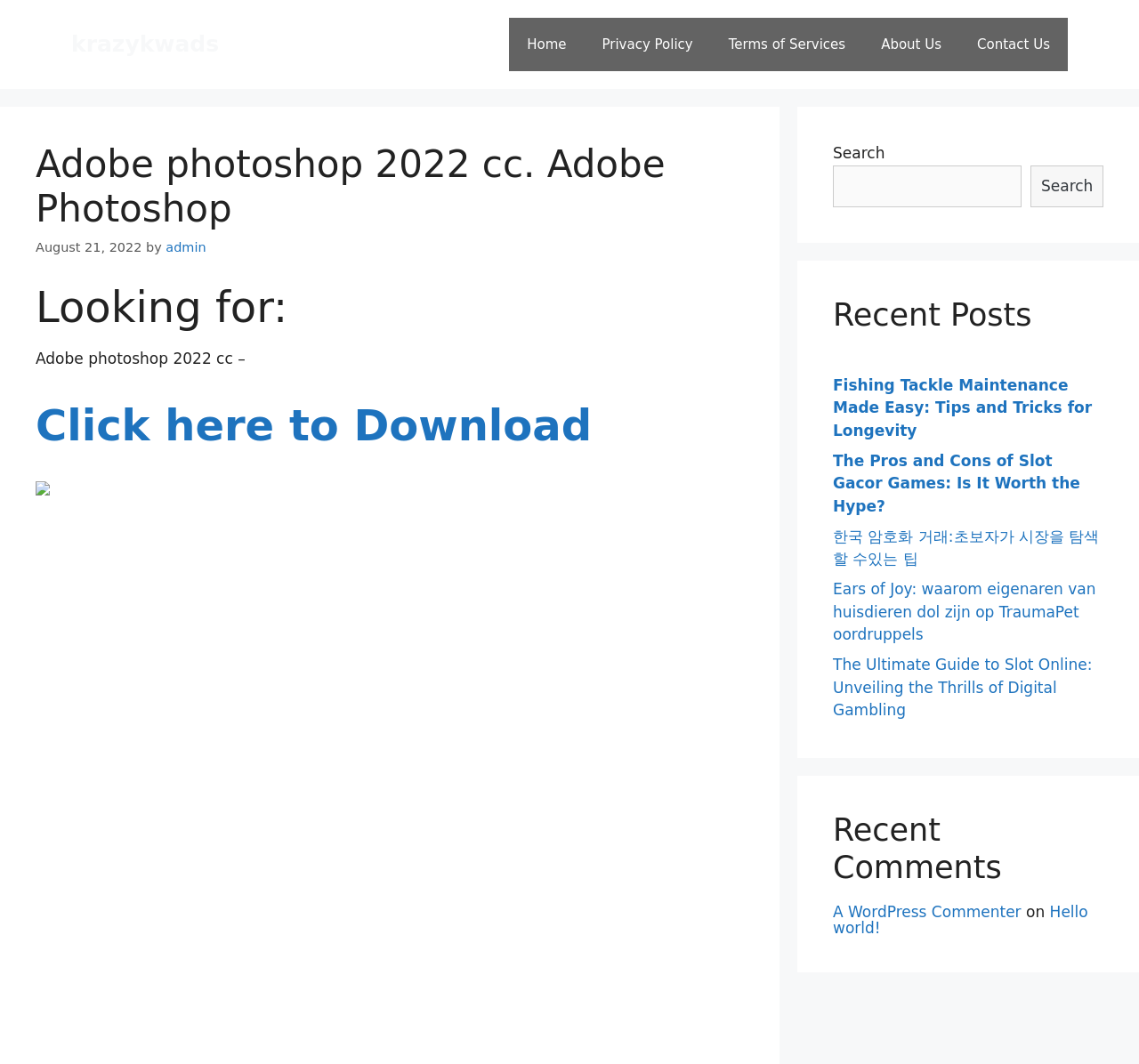Produce an extensive caption that describes everything on the webpage.

This webpage is about Adobe Photoshop 2022 CC. At the top left, there is a link to "krazykwads" and a series of links to navigation menus, including "Home", "Privacy Policy", "Terms of Services", "About Us", and "Contact Us". 

Below the navigation menu, there is a header section with a heading that reads "Adobe photoshop 2022 cc. Adobe Photoshop" and a time stamp "August 21, 2022" by "admin". 

Under the header section, there is a section with a heading "Looking for:" followed by a text "Adobe photoshop 2022 cc –" and a link to "Click here to Download". There is also a small image and several non-descriptive text elements.

On the right side of the page, there is a search box with a label "Search" and a search button. 

Below the search box, there are three sections. The first section is titled "Recent Posts" and lists five article links with titles such as "Fishing Tackle Maintenance Made Easy: Tips and Tricks for Longevity" and "The Ultimate Guide to Slot Online: Unveiling the Thrills of Digital Gambling". 

The second section is titled "Recent Comments" and lists a single comment with a link to the commenter's name and the title of the commented article. 

At the bottom of the page, there is a footer section with a link to the commenter's name and the title of the commented article.